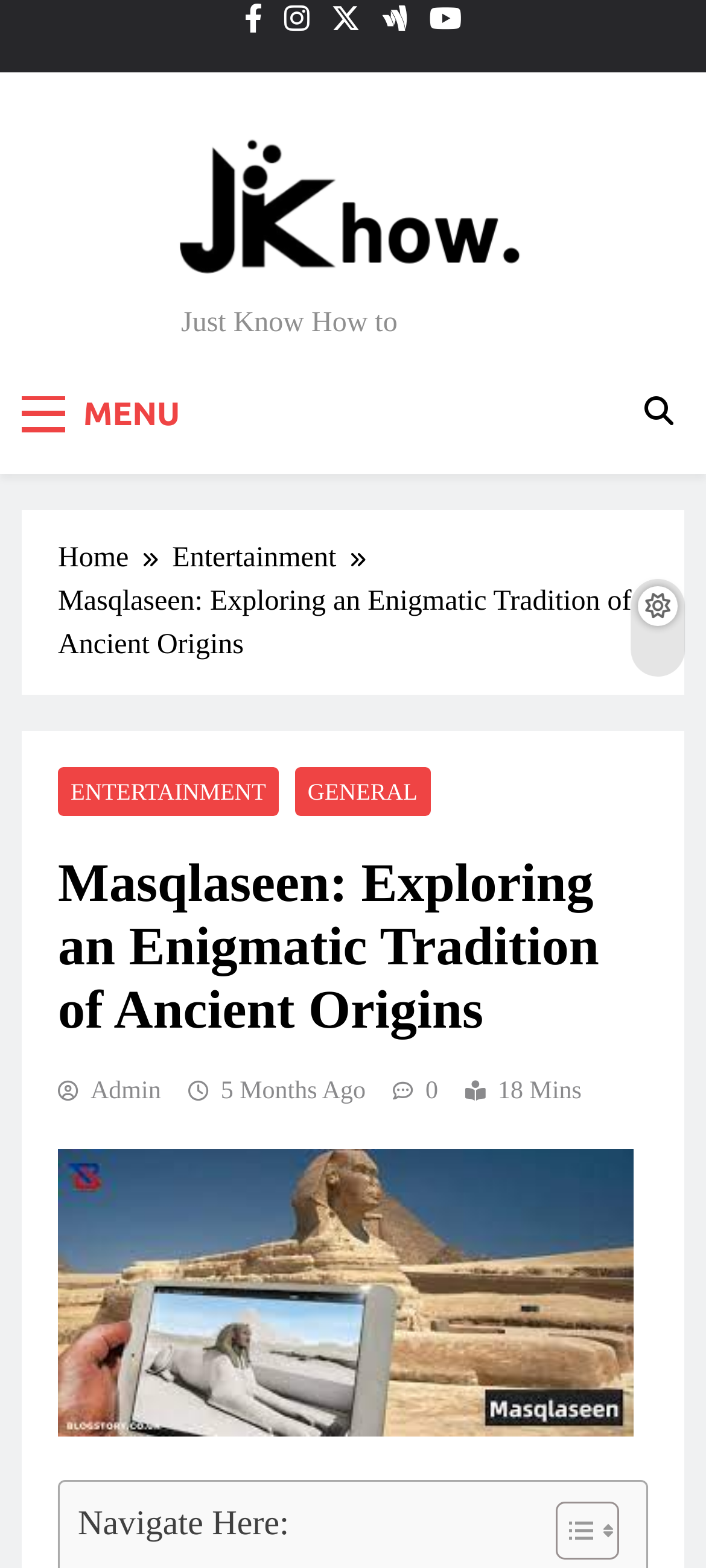Determine the bounding box coordinates of the section I need to click to execute the following instruction: "Click the MENU button". Provide the coordinates as four float numbers between 0 and 1, i.e., [left, top, right, bottom].

[0.031, 0.243, 0.275, 0.284]